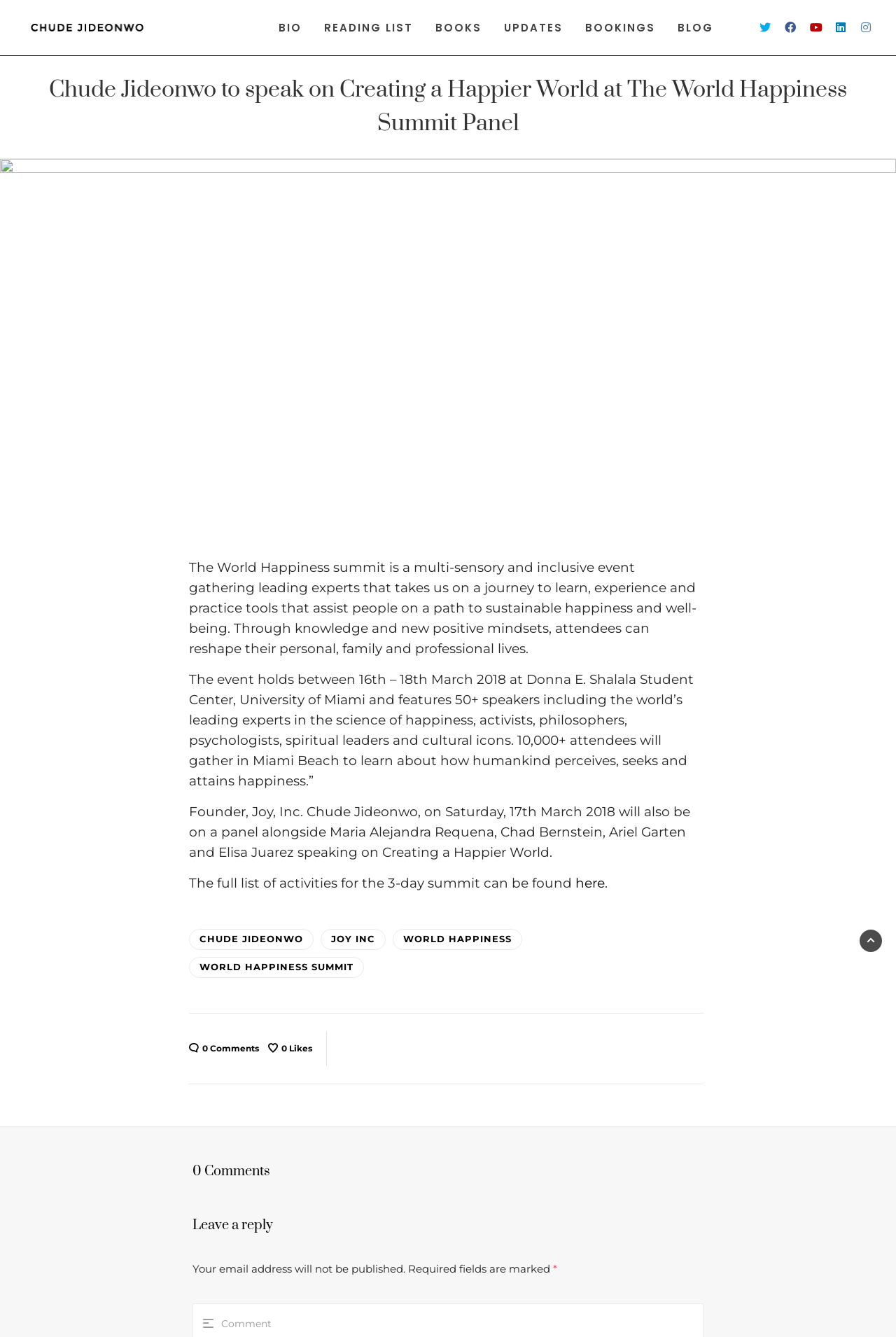Determine the bounding box coordinates of the region that needs to be clicked to achieve the task: "Leave a reply".

[0.215, 0.909, 0.309, 0.923]